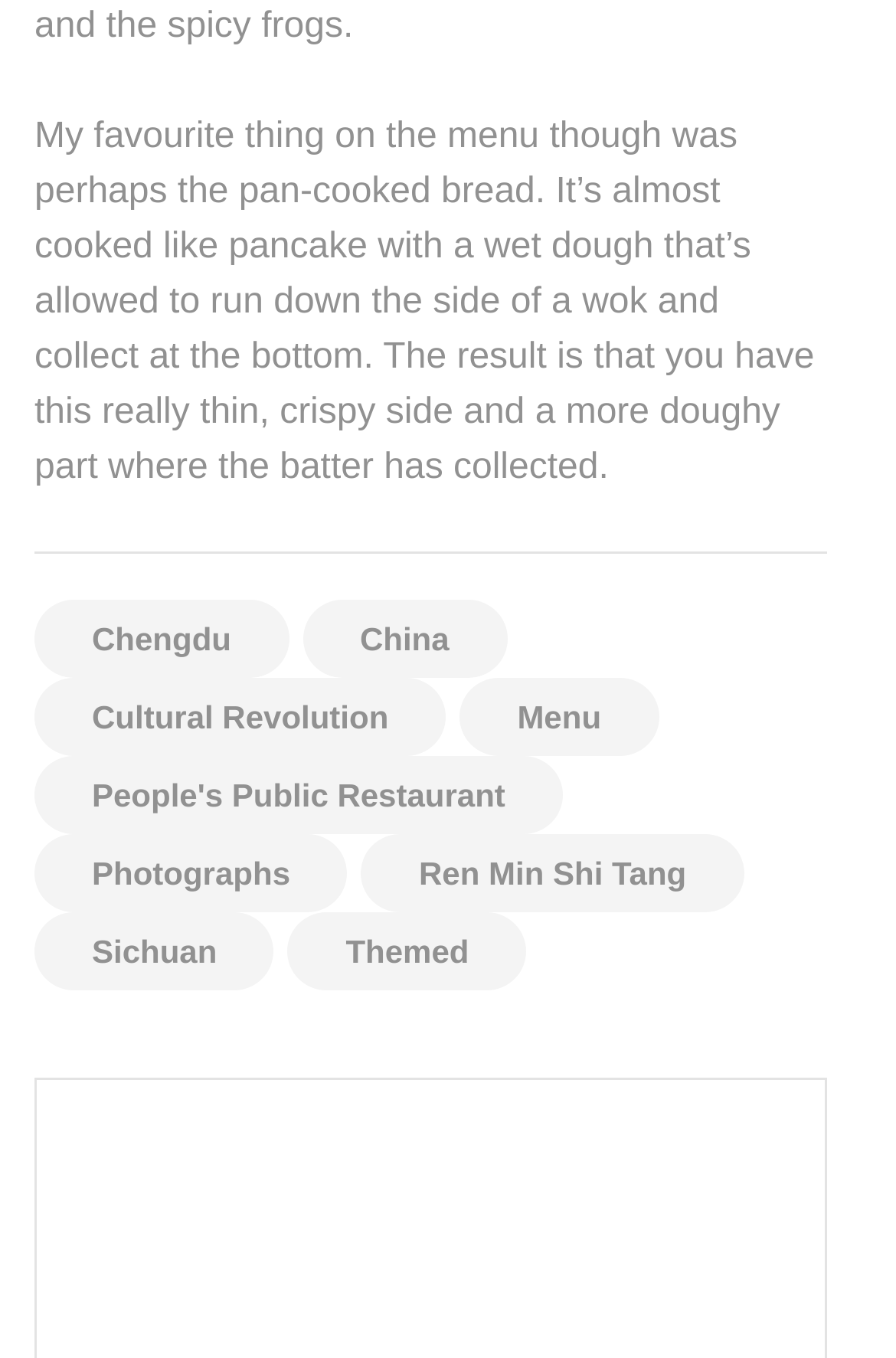Find and provide the bounding box coordinates for the UI element described with: "Ren Min Shi Tang".

[0.403, 0.614, 0.83, 0.672]